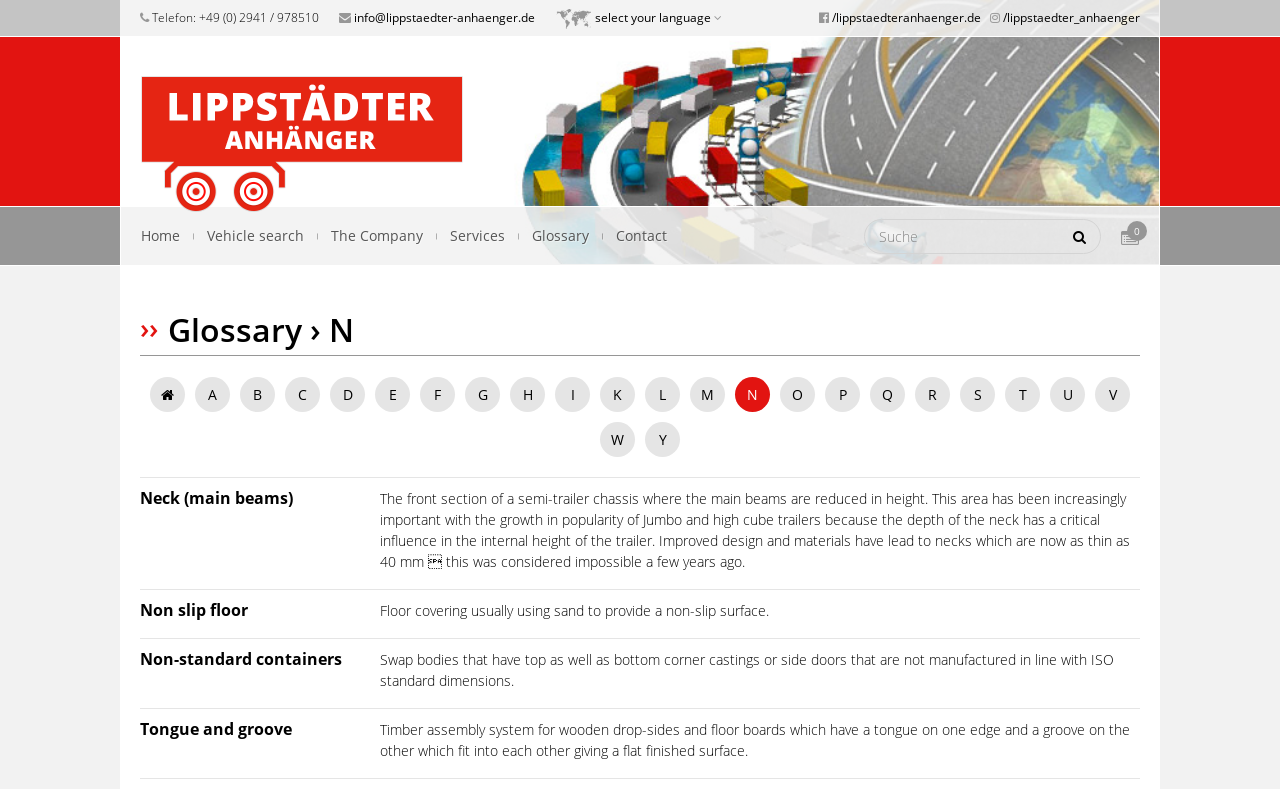Illustrate the webpage with a detailed description.

This webpage is about Lippstädter Anhänger, a company that provides information on vehicle search, company details, services, and a glossary of terms related to the industry. 

At the top of the page, there are three links: one for telephone contact, one for email, and one for selecting a language. To the right of these links, there is a logo of the company. Below the logo, there is a navigation menu with links to Home, Vehicle search, The Company, Services, Glossary, and Contact.

On the right side of the page, there is a search bar with a button and a link to a shopping cart with zero items. 

The main content of the page is a glossary section, which lists terms from A to W, each with a link to its definition. The currently selected term is "N", and its definition is displayed below the list of terms. The definition is divided into sections, each with a term and its description. The terms include "Neck (main beams)", "Non slip floor", "Non-standard containers", and "Tongue and groove", each with a detailed description.